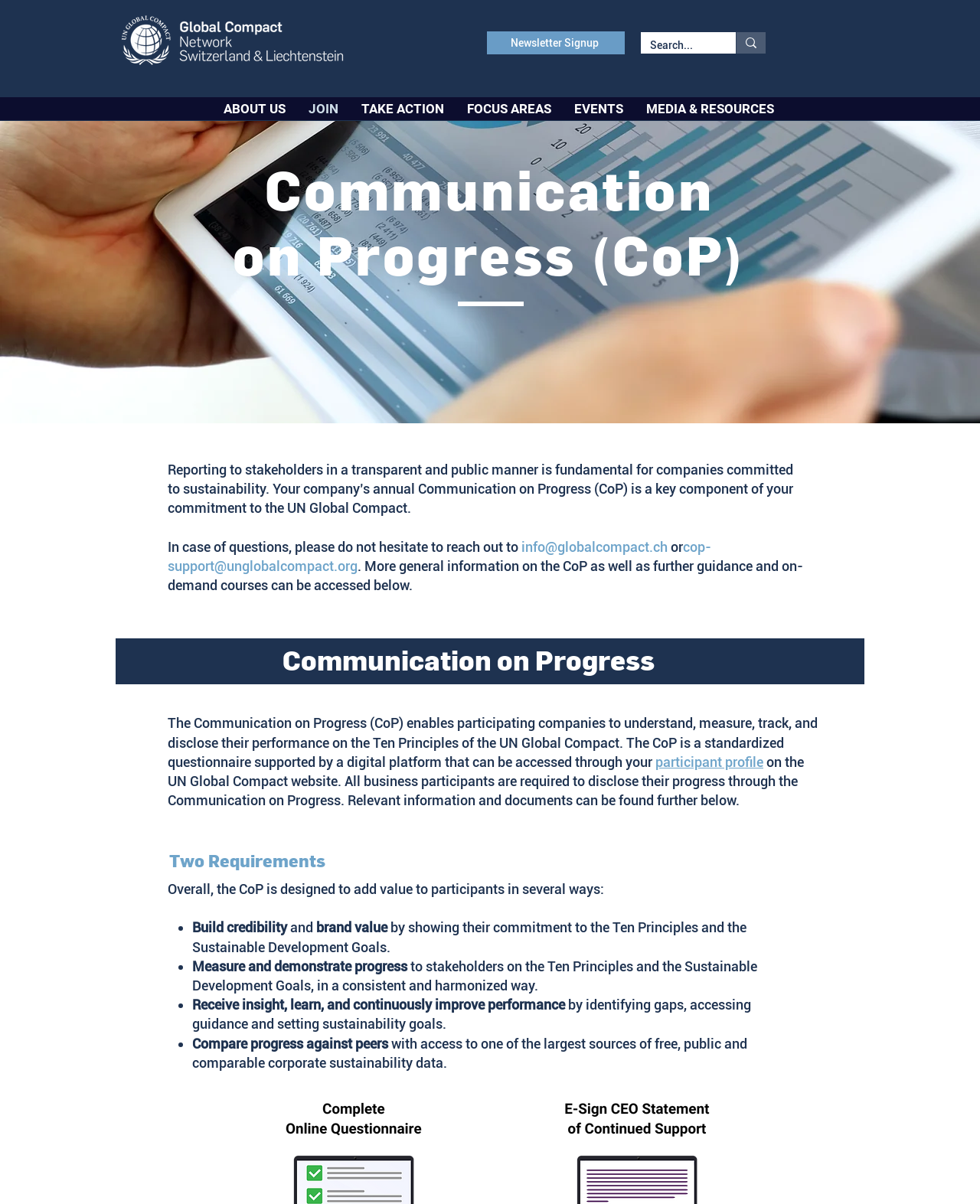Please specify the bounding box coordinates of the clickable region to carry out the following instruction: "Search for something". The coordinates should be four float numbers between 0 and 1, in the format [left, top, right, bottom].

[0.654, 0.027, 0.781, 0.045]